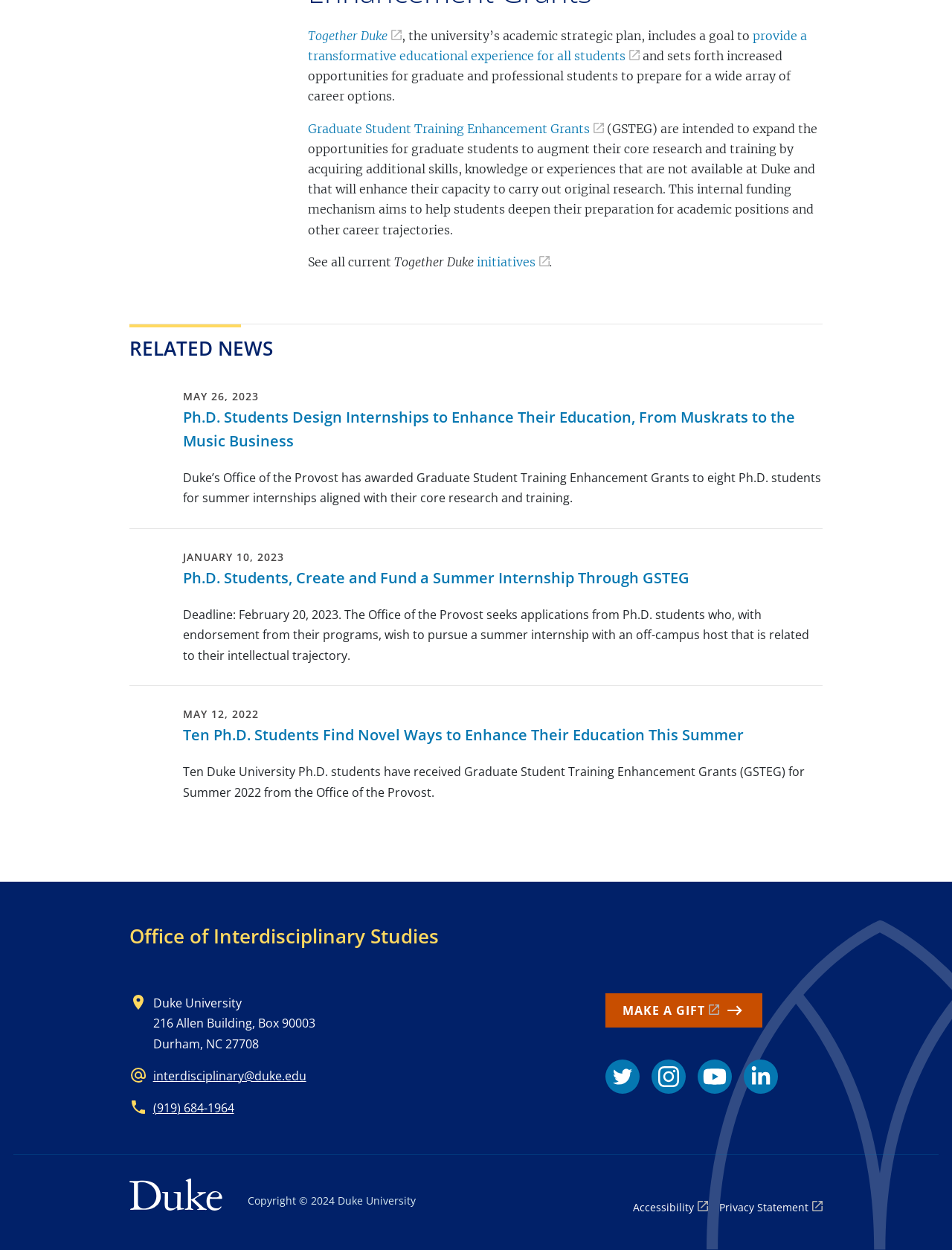Using the webpage screenshot, locate the HTML element that fits the following description and provide its bounding box: "(919) 684-1964".

[0.161, 0.88, 0.246, 0.893]